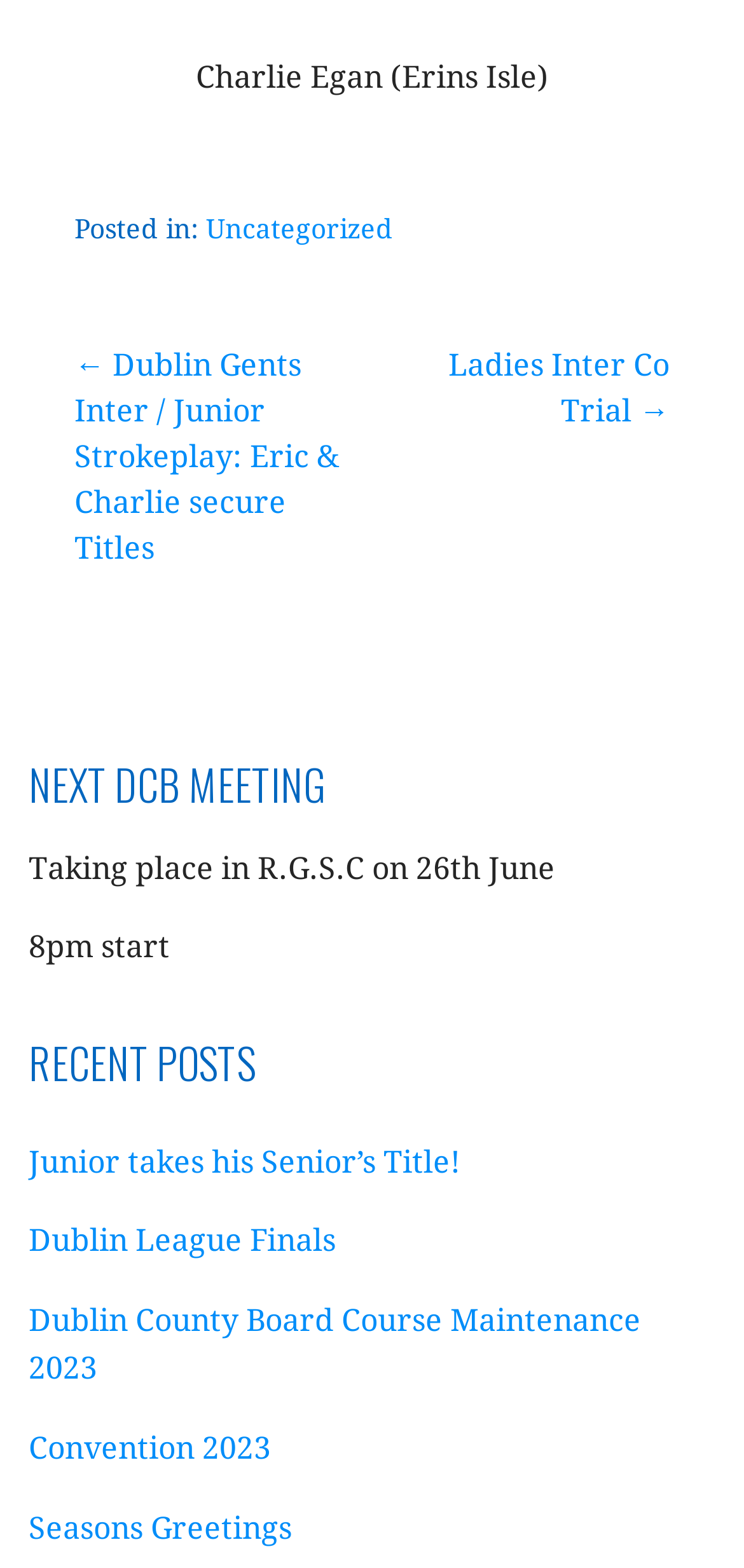Provide the bounding box coordinates of the HTML element this sentence describes: "Junior takes his Senior’s Title!". The bounding box coordinates consist of four float numbers between 0 and 1, i.e., [left, top, right, bottom].

[0.038, 0.729, 0.618, 0.752]